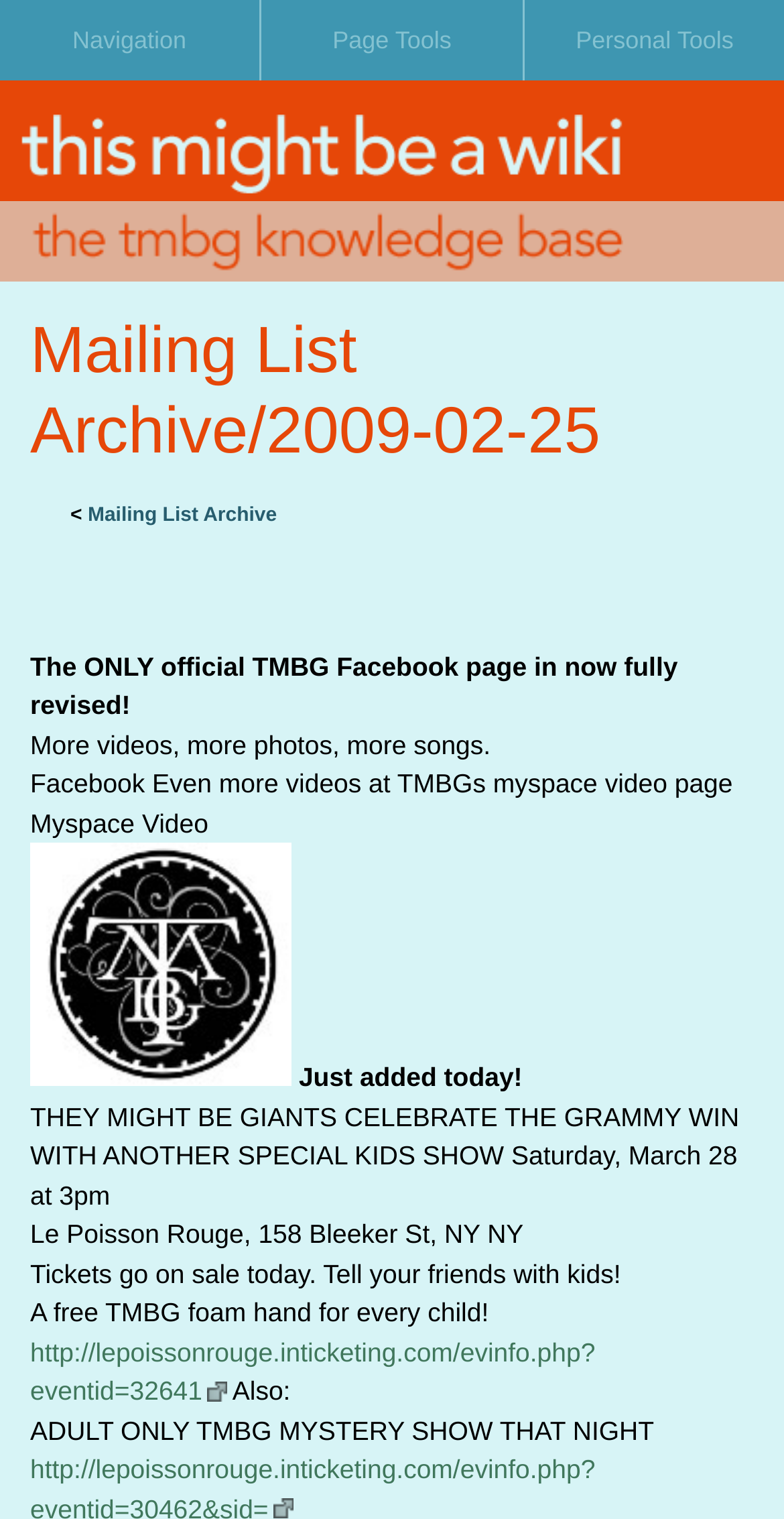Locate the bounding box coordinates of the element that should be clicked to execute the following instruction: "learn about Mareo McCracken".

None